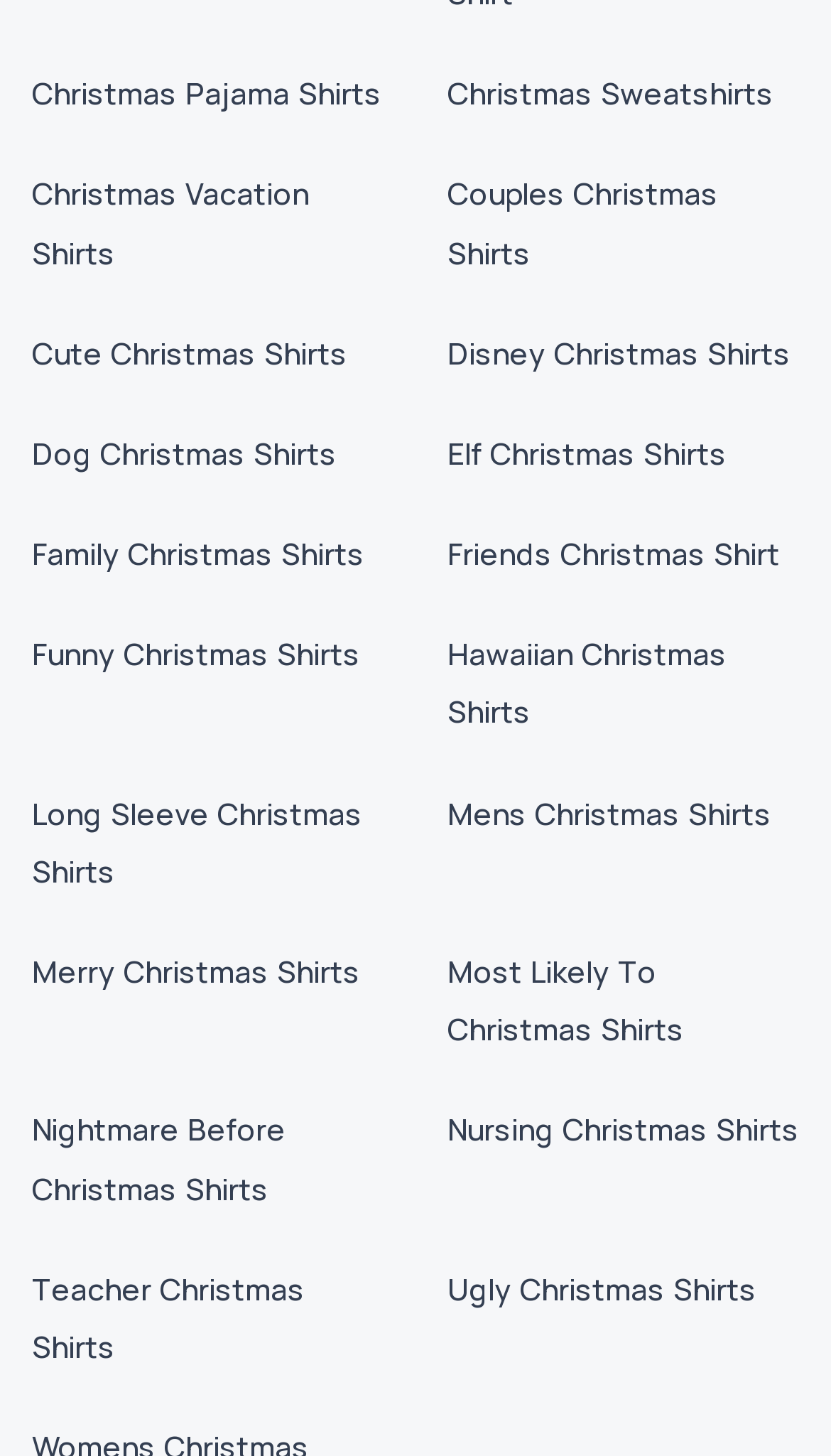Please give a succinct answer to the question in one word or phrase:
How many columns of Christmas shirt categories are there?

2